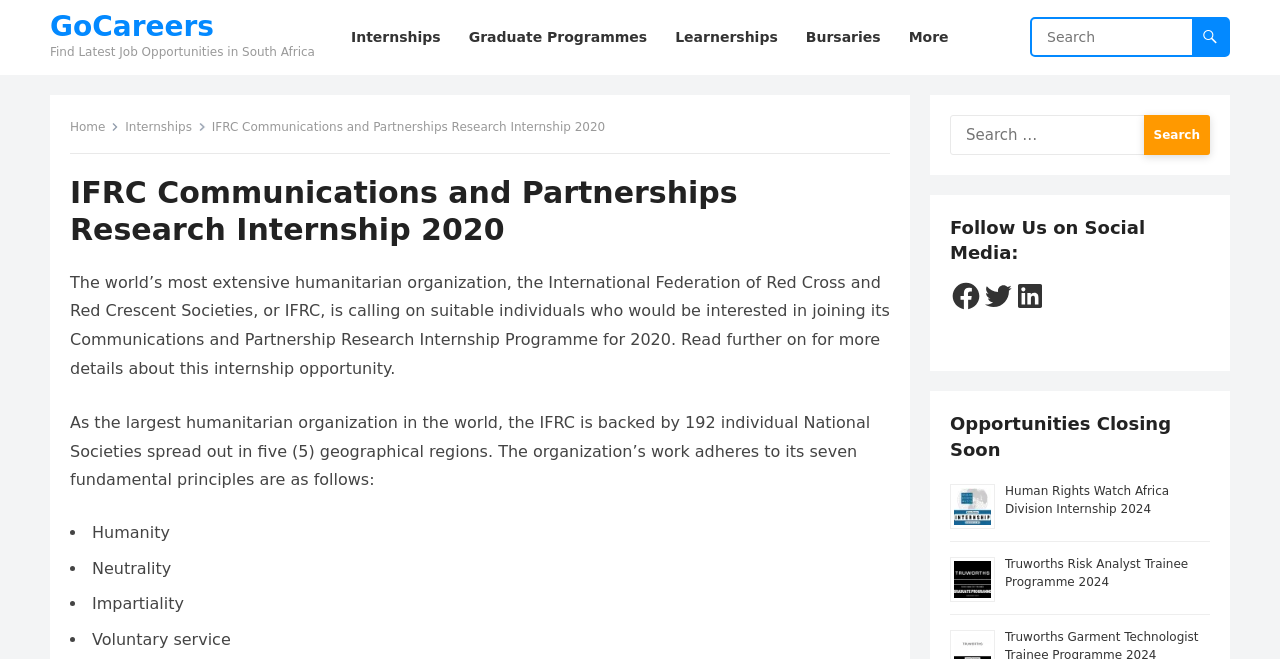Locate the bounding box coordinates of the element that should be clicked to fulfill the instruction: "Read more about IFRC Communications and Partnerships Research Internship 2020".

[0.165, 0.182, 0.473, 0.203]